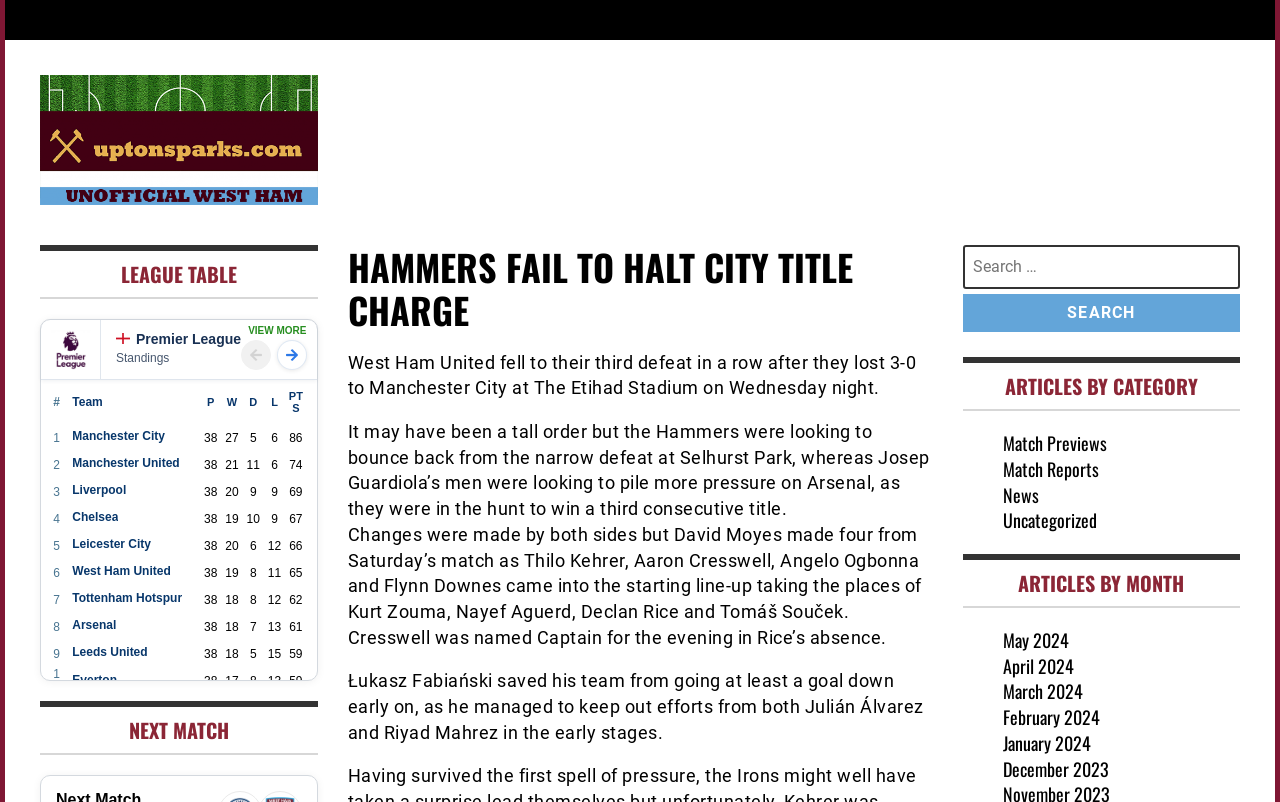Refer to the image and offer a detailed explanation in response to the question: What is the points difference between Manchester City and West Ham United?

I found the league table on the webpage, which shows the current standings of various teams. I looked for Manchester City and West Ham United in the table and found that Manchester City has 86 points and West Ham United has 65 points. Therefore, the points difference between Manchester City and West Ham United is 21.